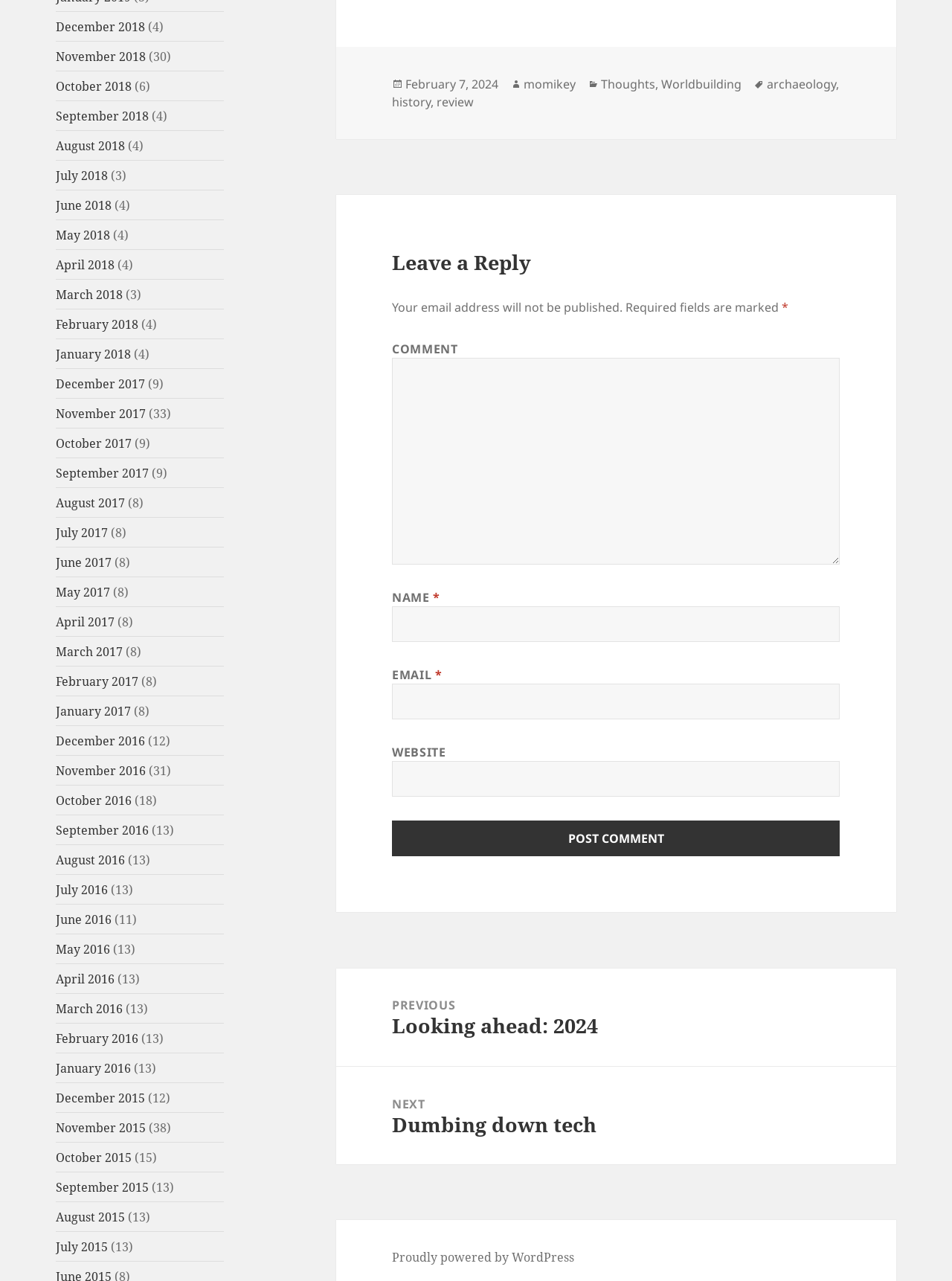Specify the bounding box coordinates for the region that must be clicked to perform the given instruction: "View posts from November 2017".

[0.059, 0.316, 0.153, 0.329]